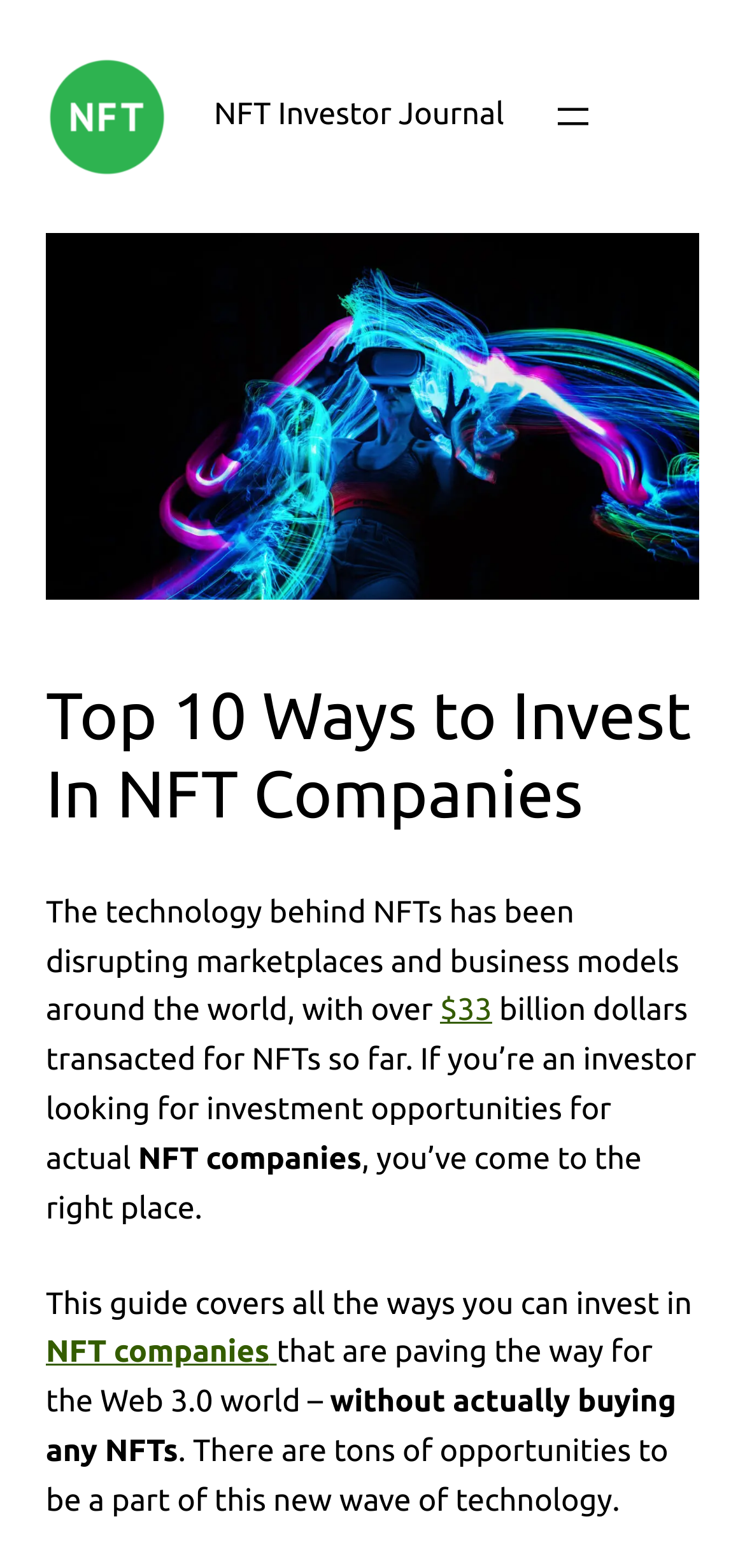Identify the bounding box coordinates for the UI element mentioned here: "1-877-753-9893". Provide the coordinates as four float values between 0 and 1, i.e., [left, top, right, bottom].

None